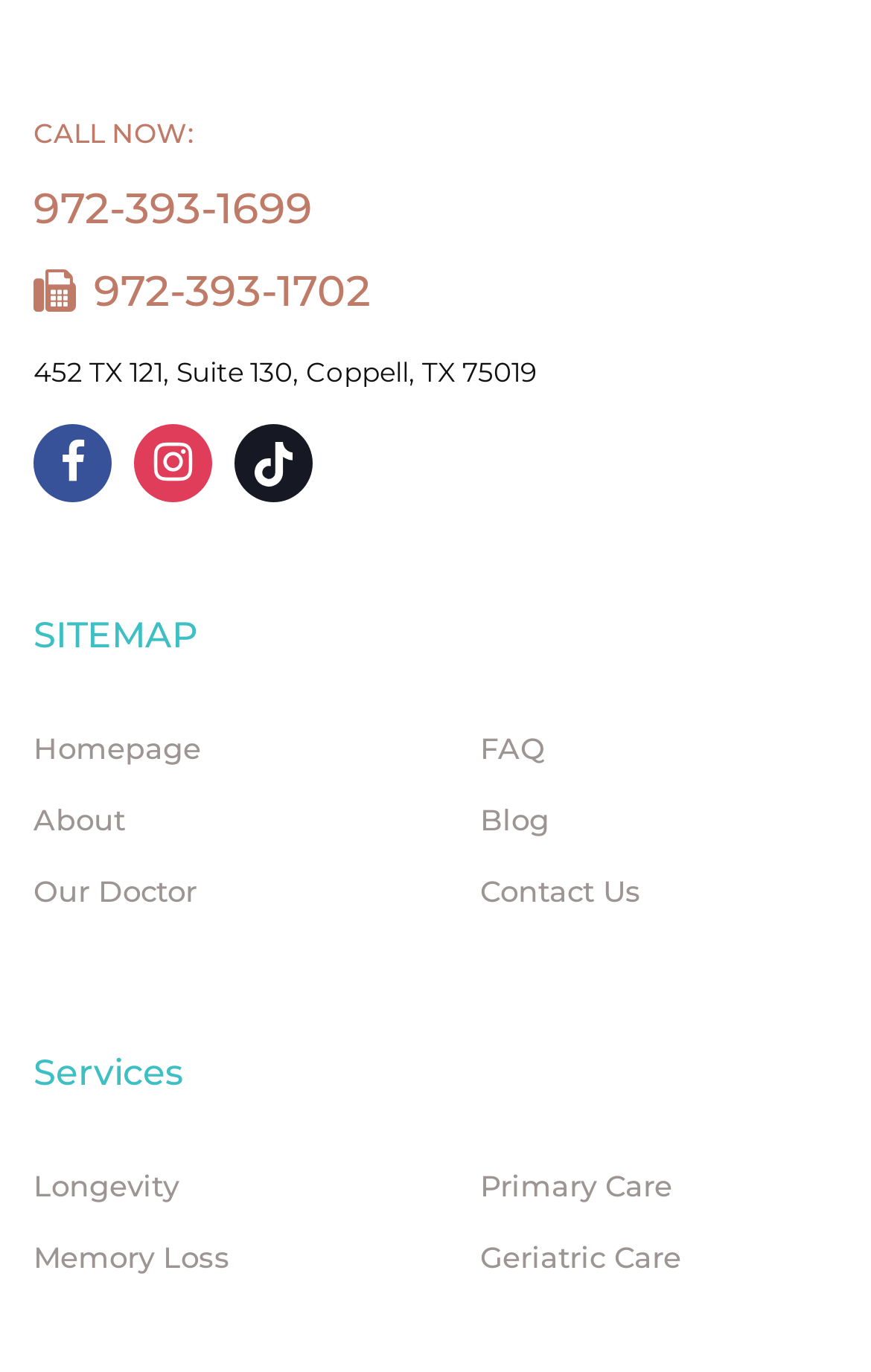Determine the bounding box coordinates for the area that needs to be clicked to fulfill this task: "Call the phone number 972-393-1699". The coordinates must be given as four float numbers between 0 and 1, i.e., [left, top, right, bottom].

[0.038, 0.142, 0.359, 0.165]